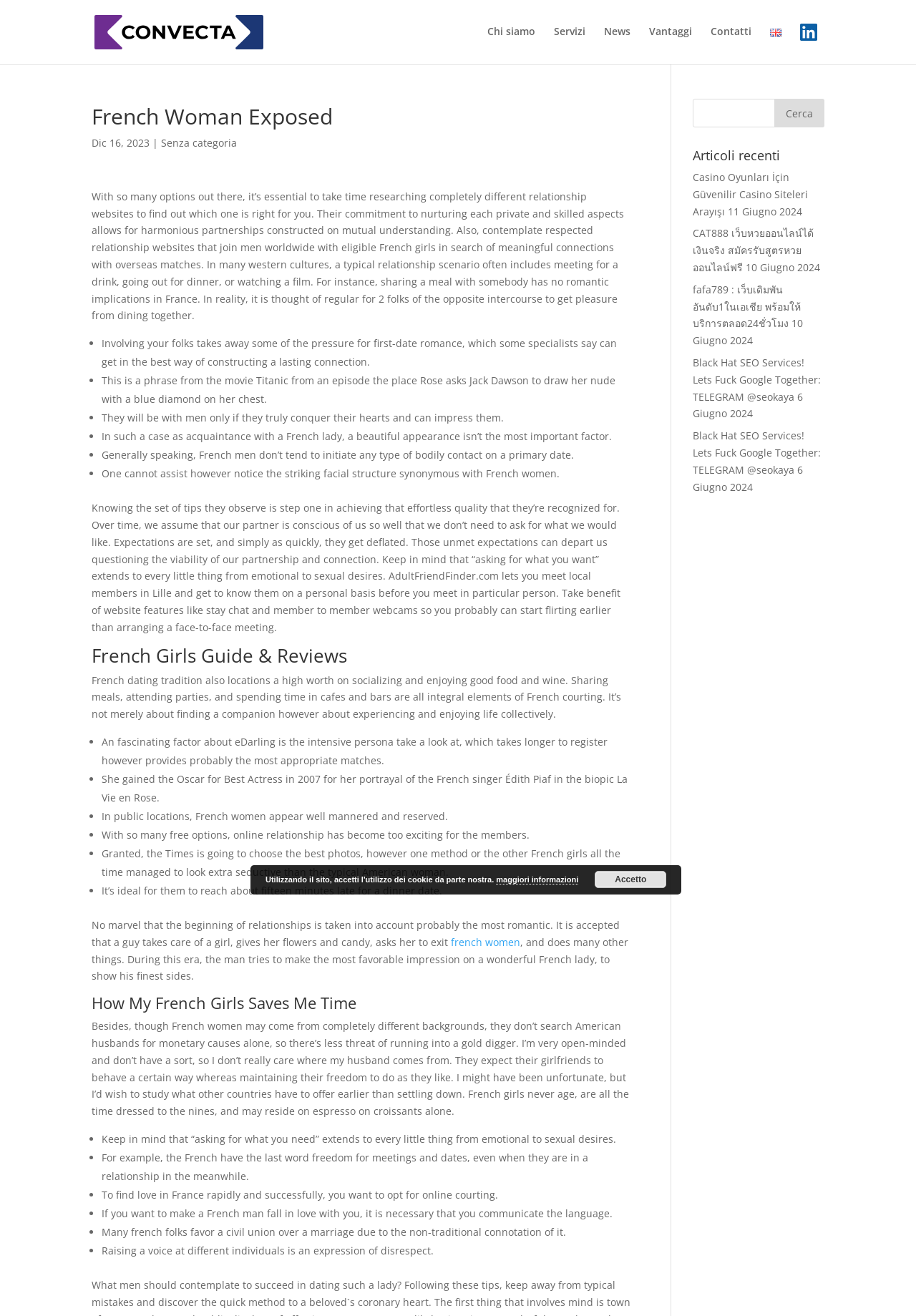Locate the bounding box coordinates of the area you need to click to fulfill this instruction: 'Click on Casino Oyunları İçin Güvenilir Casino Siteleri Arayışı link'. The coordinates must be in the form of four float numbers ranging from 0 to 1: [left, top, right, bottom].

[0.756, 0.129, 0.882, 0.166]